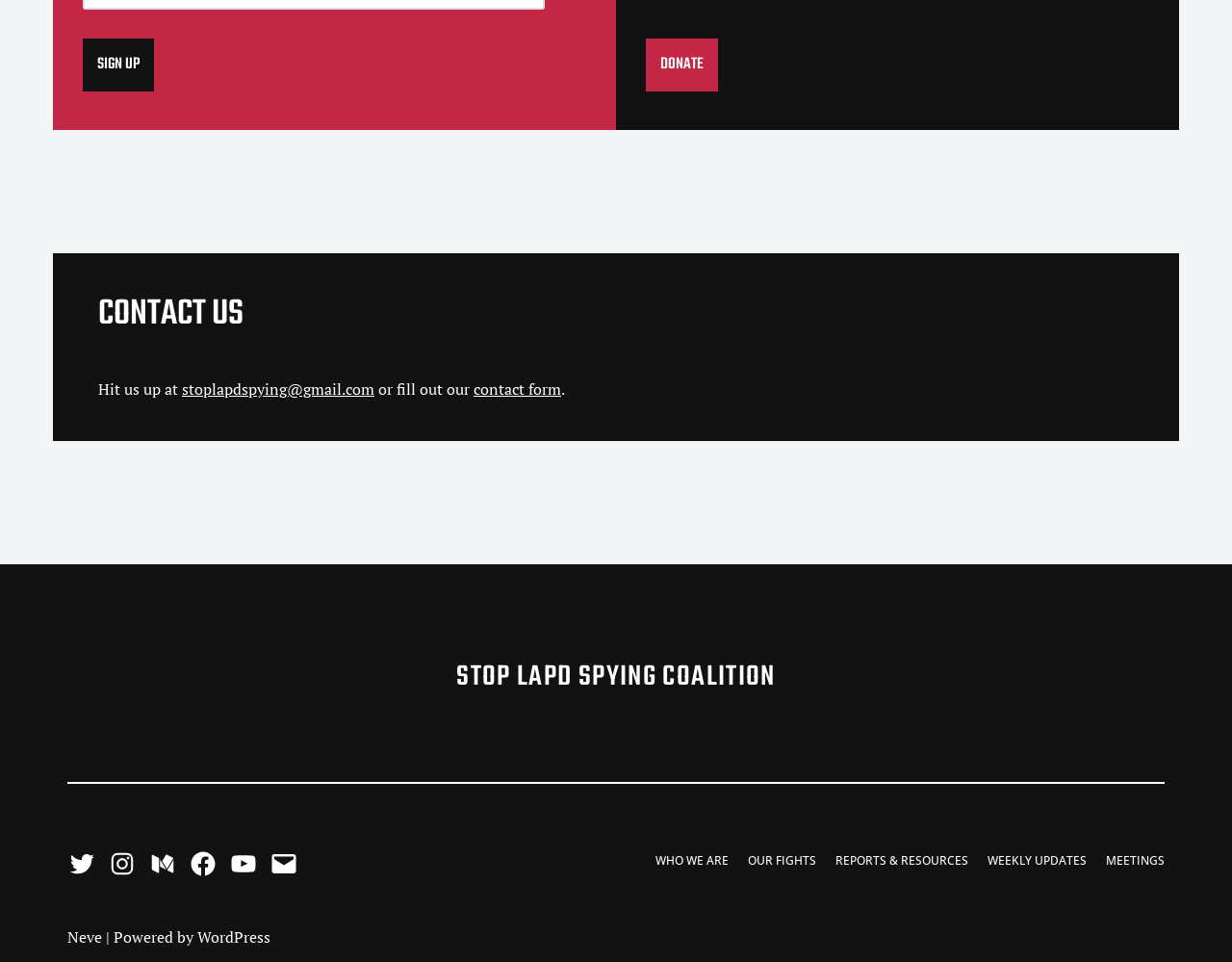How can users contact the STOP LAPD SPYING COALITION?
Refer to the image and provide a thorough answer to the question.

The webpage provides two ways for users to contact the STOP LAPD SPYING COALITION: by sending an email to 'stoplapdspying@gmail.com' or by filling out the 'contact form'.